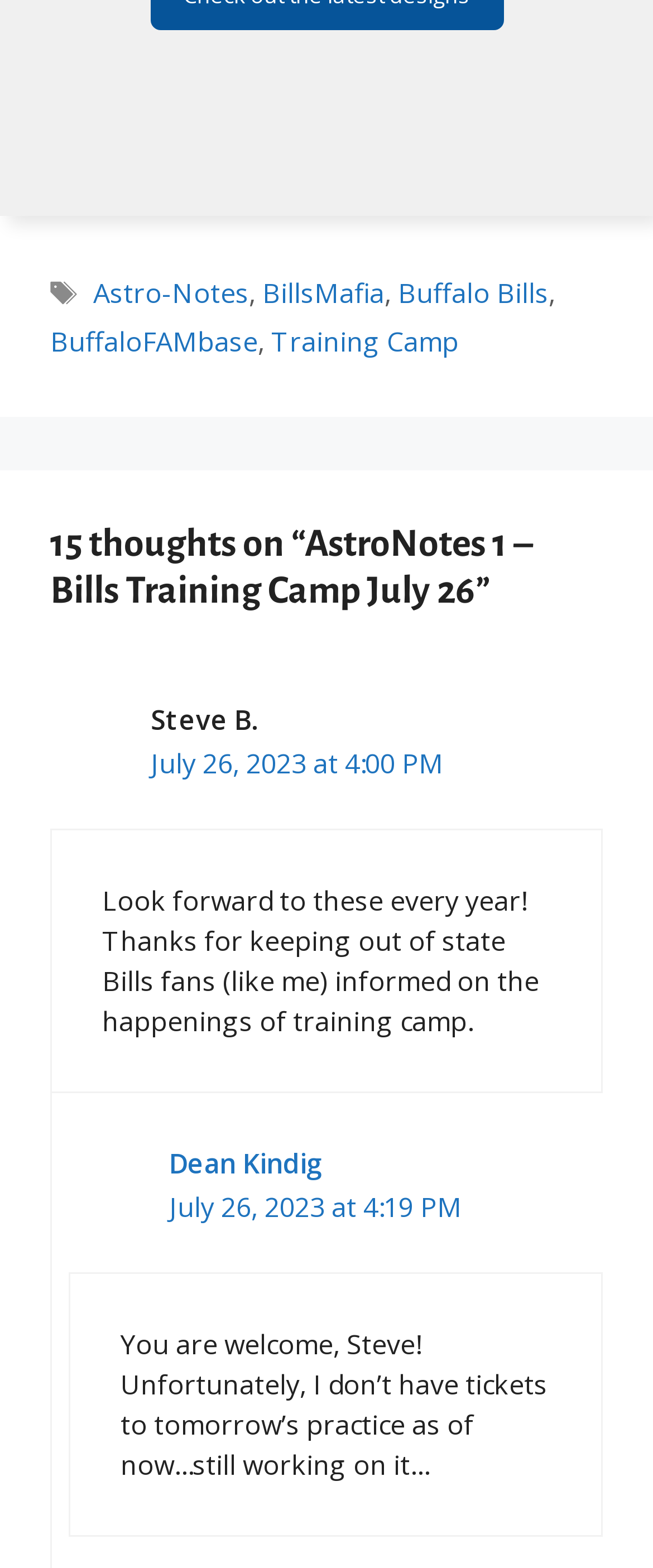How many links are in the footer section?
Please provide a comprehensive and detailed answer to the question.

The footer section contains several links, including 'Astro-Notes', 'BillsMafia', 'Buffalo Bills', 'BuffaloFAMbase', and 'Training Camp'. By counting these links, we can determine that there are 5 links in the footer section.